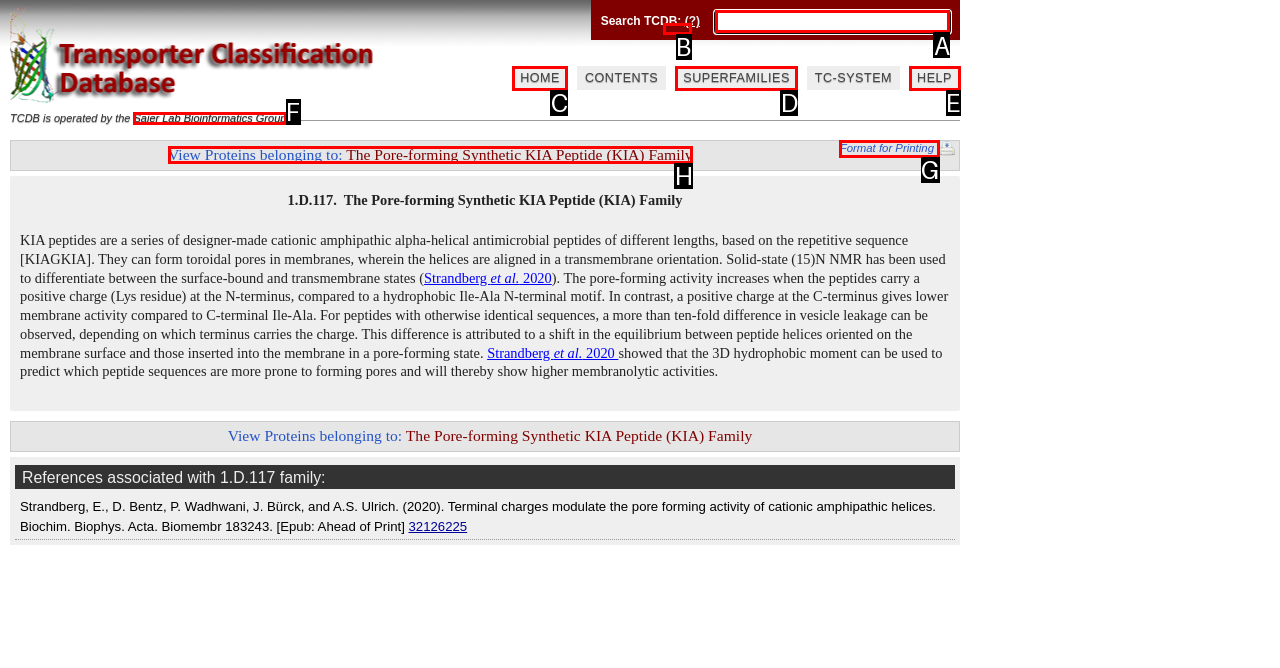Select the appropriate HTML element that needs to be clicked to execute the following task: Search with TC ID, UniProt #, PDB ID, etc.. Respond with the letter of the option.

A